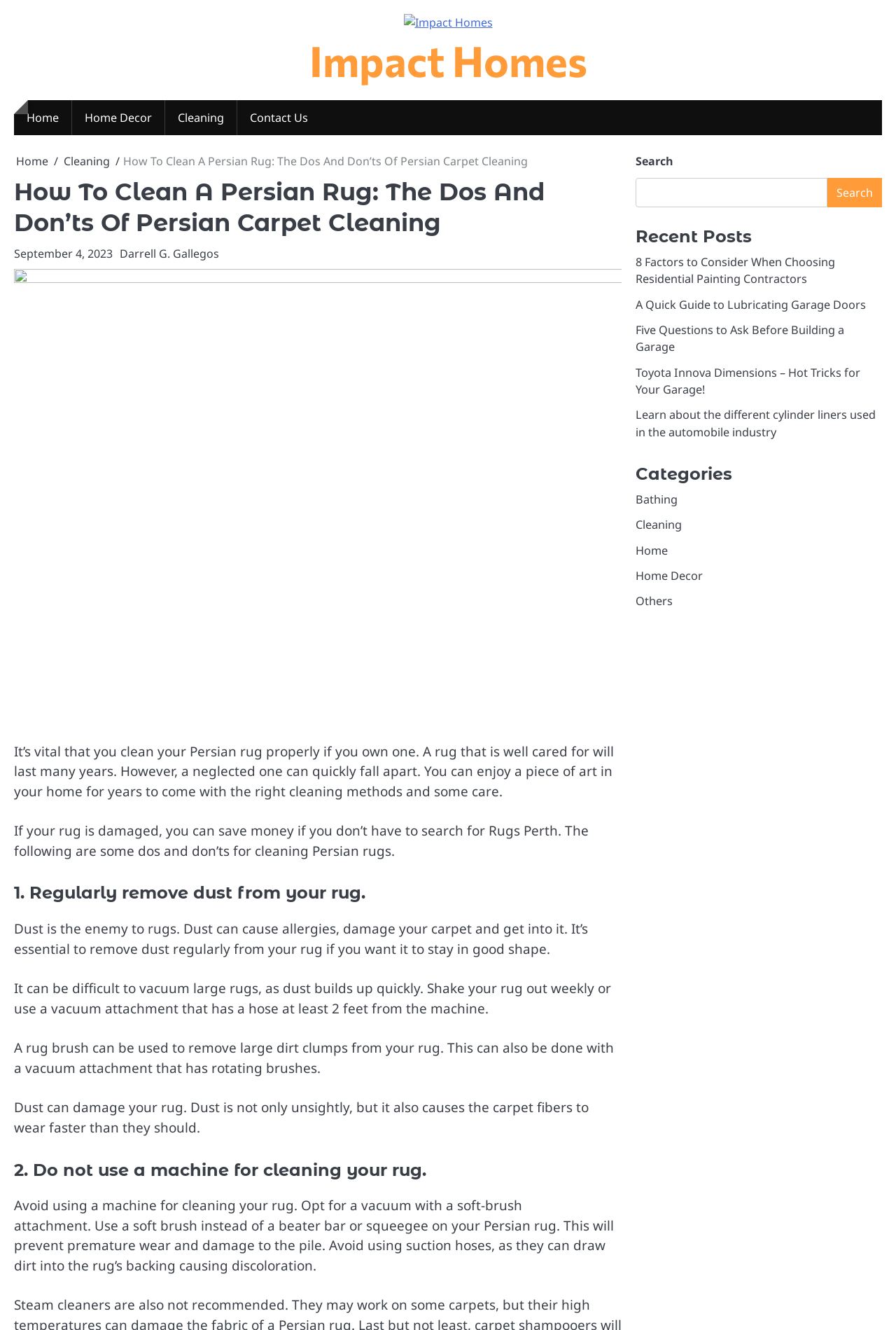Determine the bounding box for the UI element that matches this description: "alt="Impact Homes"".

[0.45, 0.011, 0.55, 0.023]